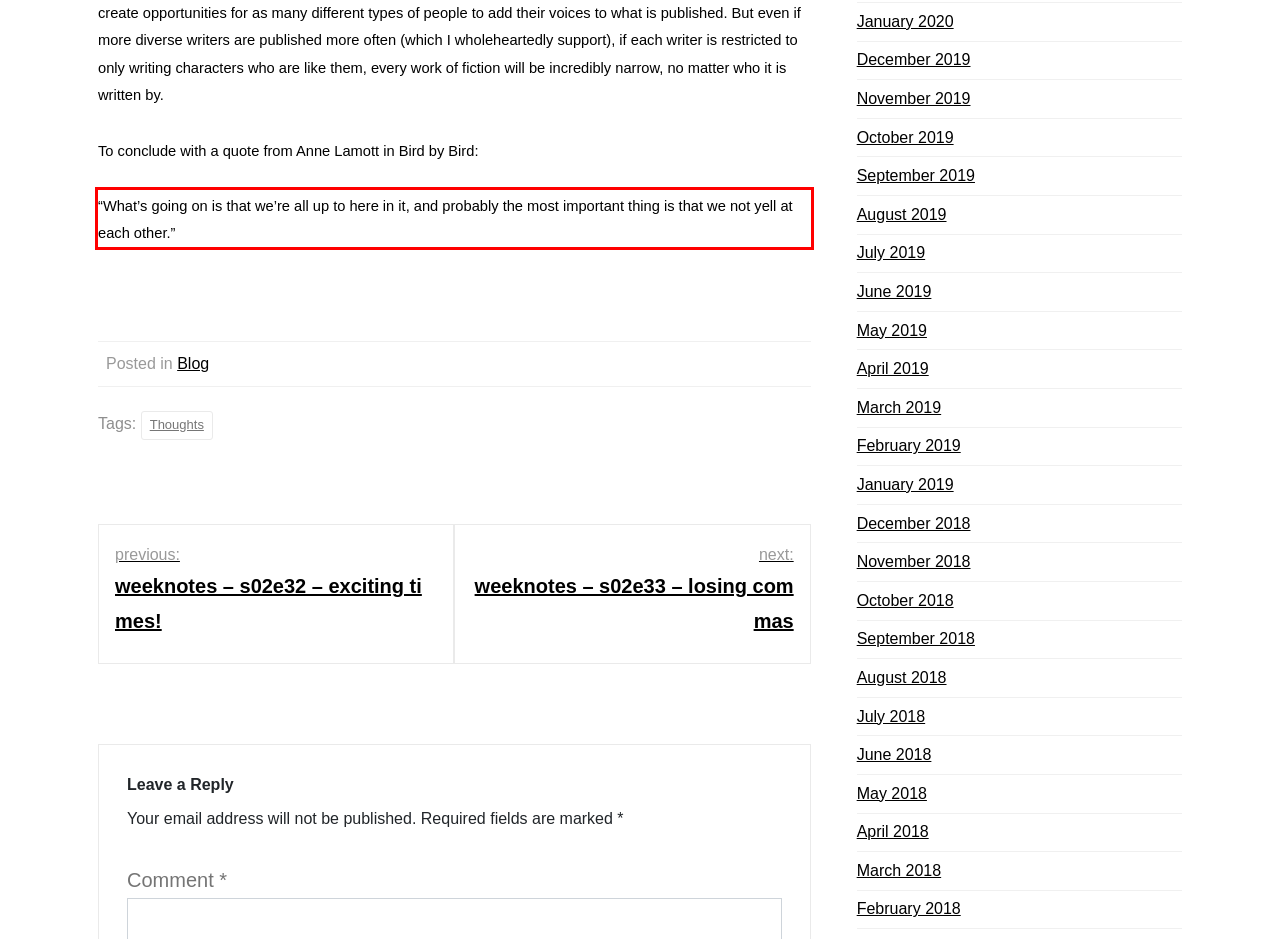Using the webpage screenshot, recognize and capture the text within the red bounding box.

“What’s going on is that we’re all up to here in it, and probably the most important thing is that we not yell at each other.”